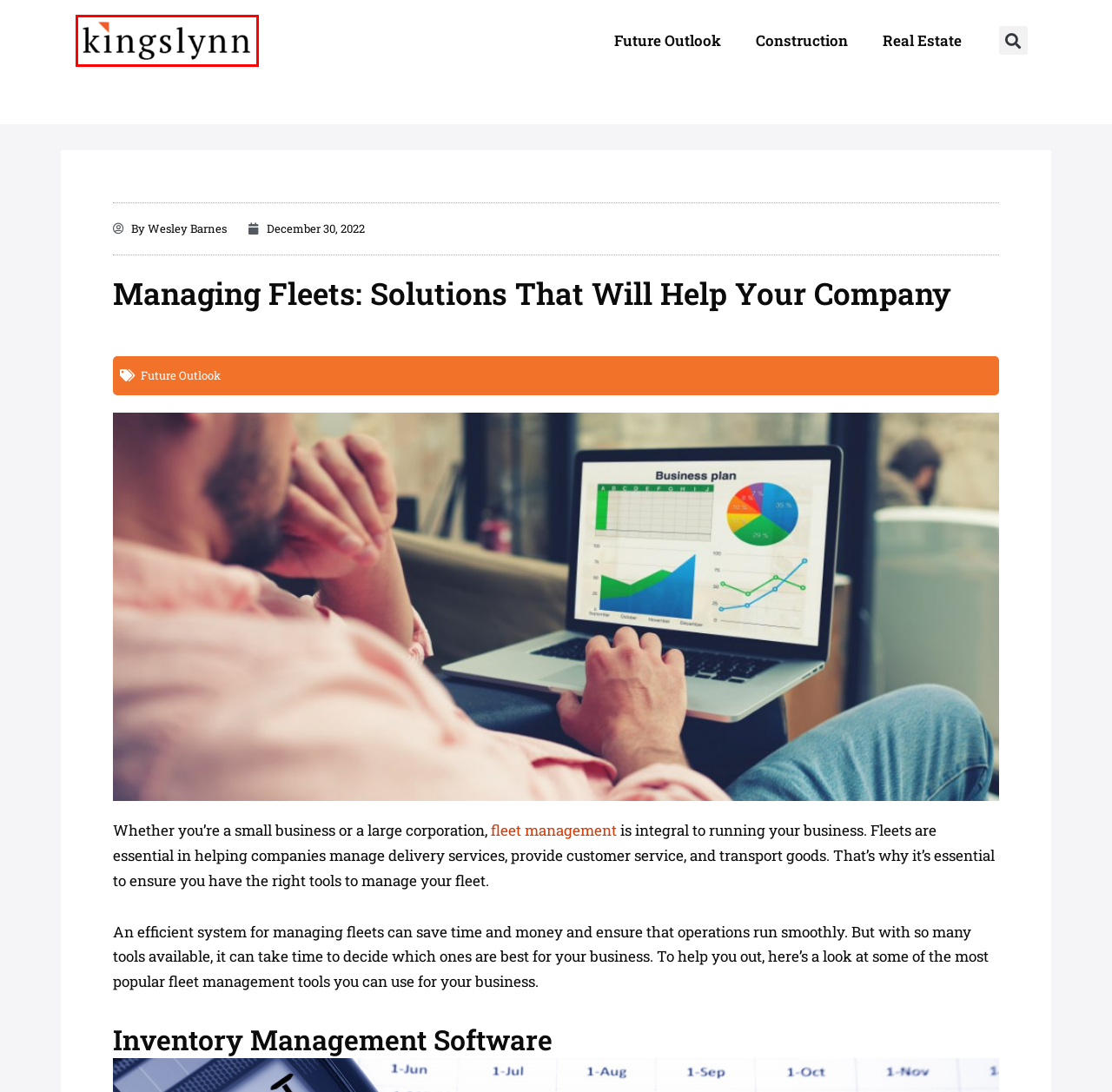Given a screenshot of a webpage with a red bounding box around a UI element, please identify the most appropriate webpage description that matches the new webpage after you click on the element. Here are the candidates:
A. Why Work With Local Roofers - Kingslynn
B. Real Estate Archives - Kingslynn
C. Future Outlook Archives - Kingslynn
D. Kingslynn: Resilient Construction & Real Estate Strategies
E. December 30, 2022 - Kingslynn
F. May 8, 2024 - Kingslynn
G. 10 Great Jobs to Consider in 2024 - Kingslynn
H. Construction Archives - Kingslynn

D